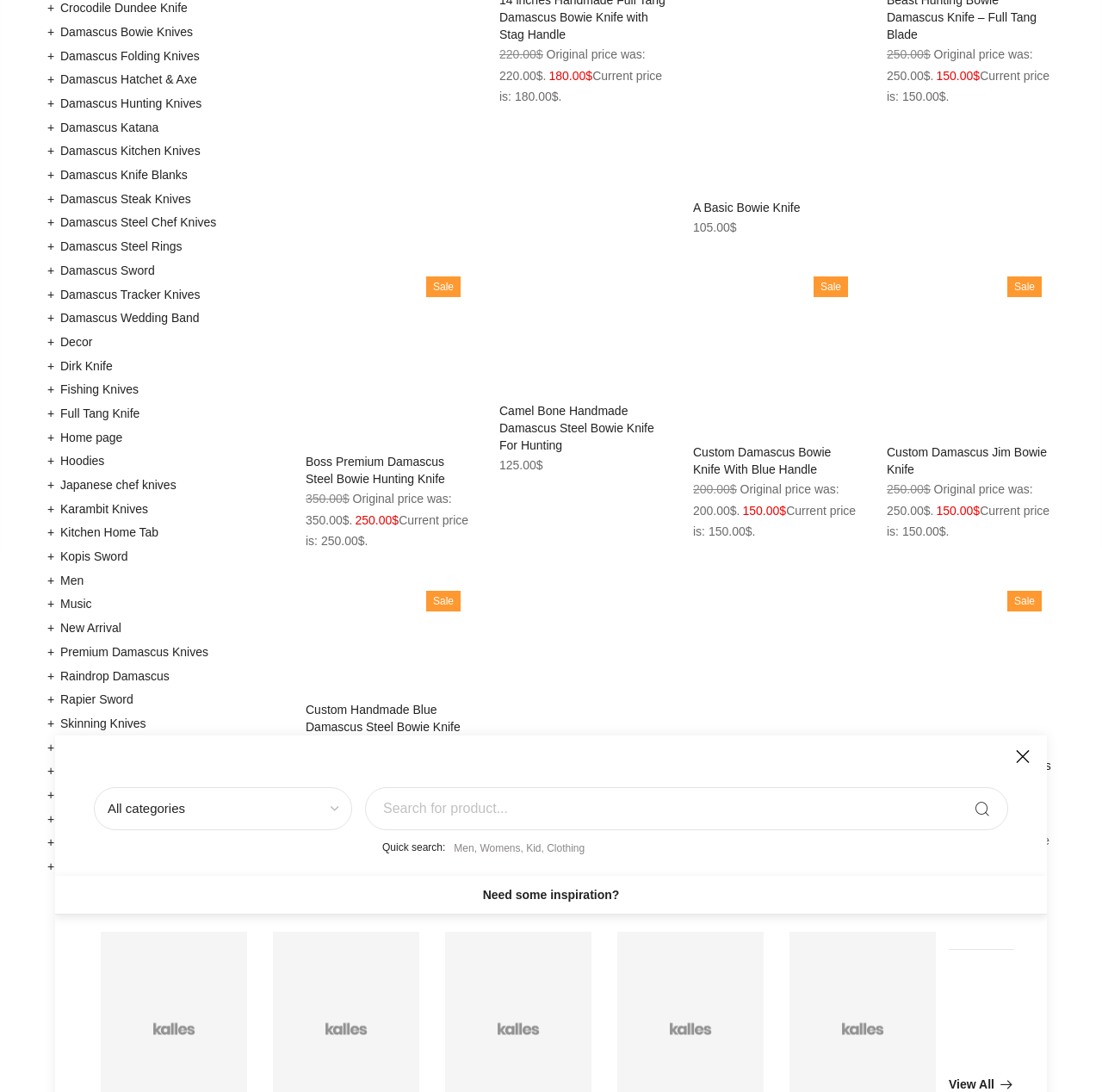Locate the bounding box of the UI element with the following description: "Tracker Knife".

[0.055, 0.7, 0.119, 0.712]